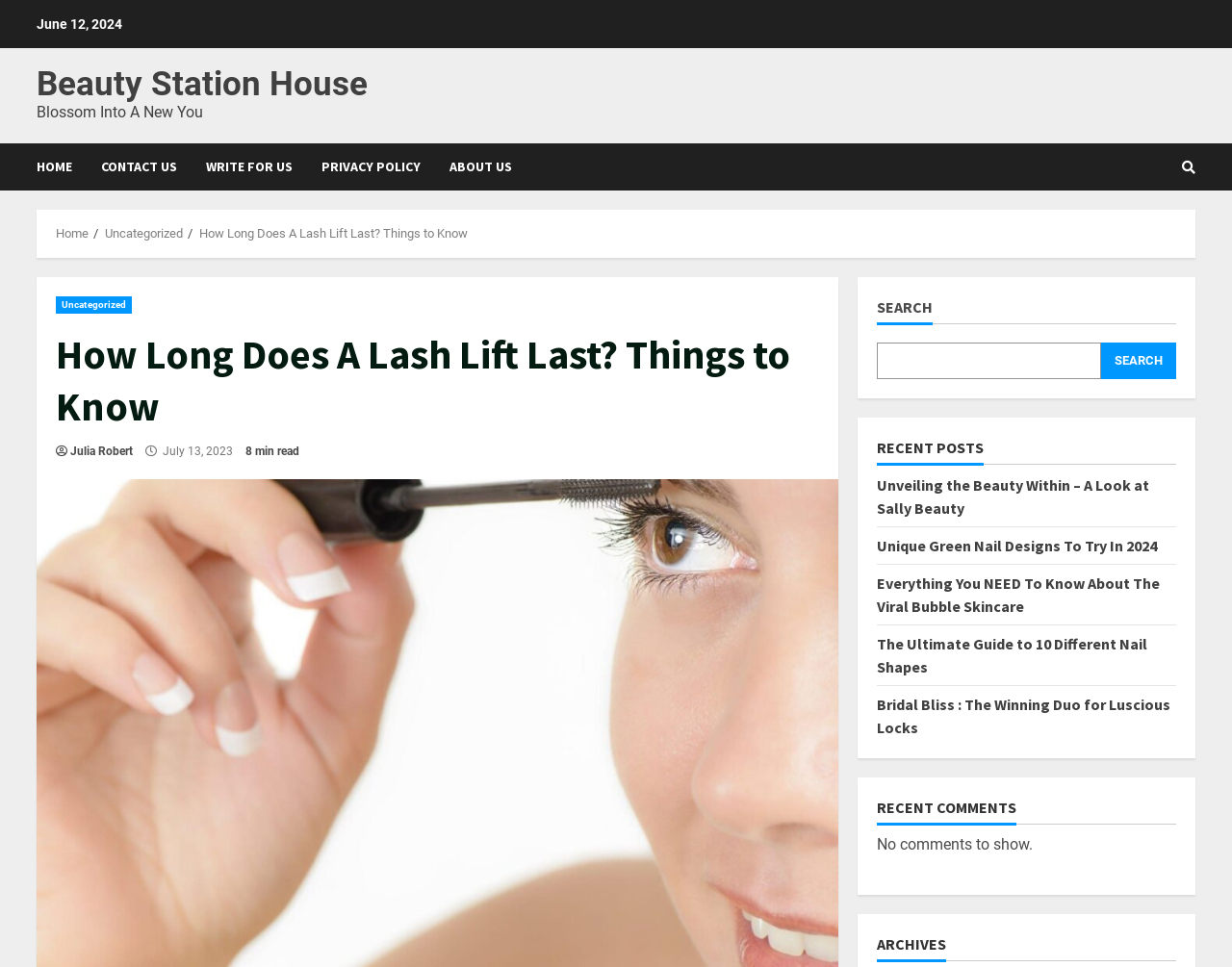Please provide a brief answer to the following inquiry using a single word or phrase:
What is the author of the current post?

Julia Robert